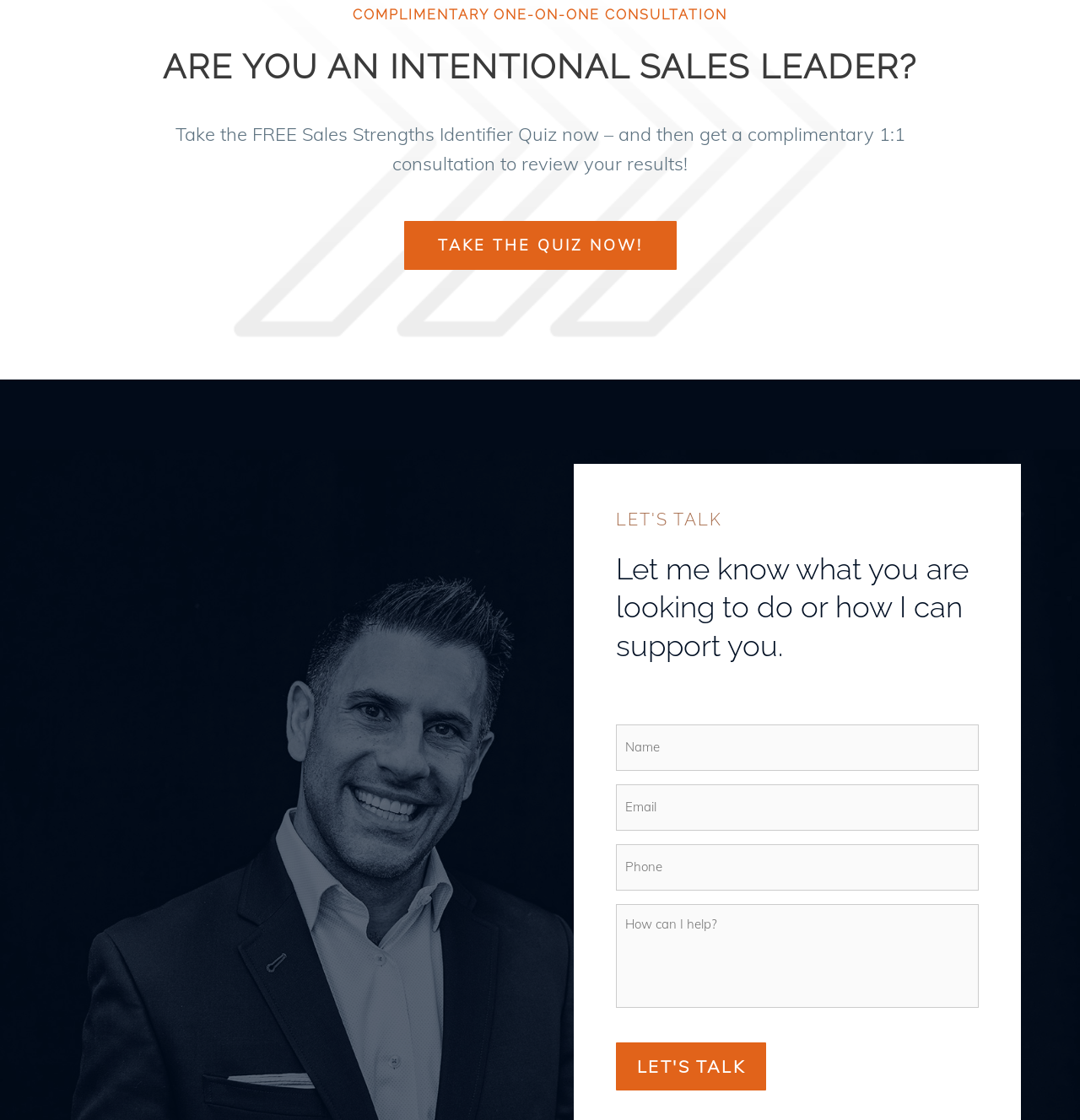Please give a one-word or short phrase response to the following question: 
What is the call-to-action of the webpage?

Take the quiz or submit the form